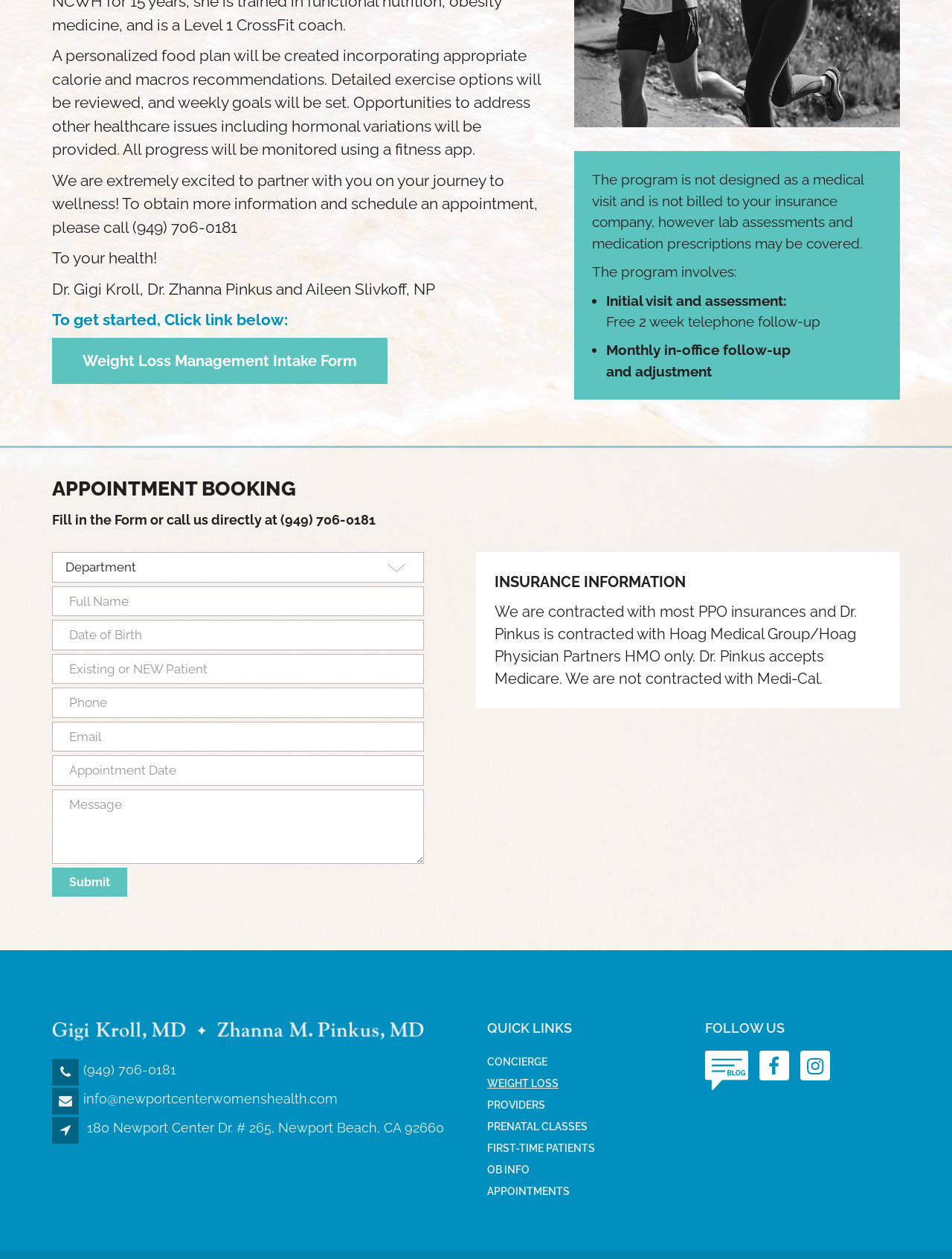Who are the providers mentioned on the webpage?
Use the screenshot to answer the question with a single word or phrase.

Dr. Gigi Kroll, Dr. Zhanna Pinkus and Aileen Slivkoff, NP